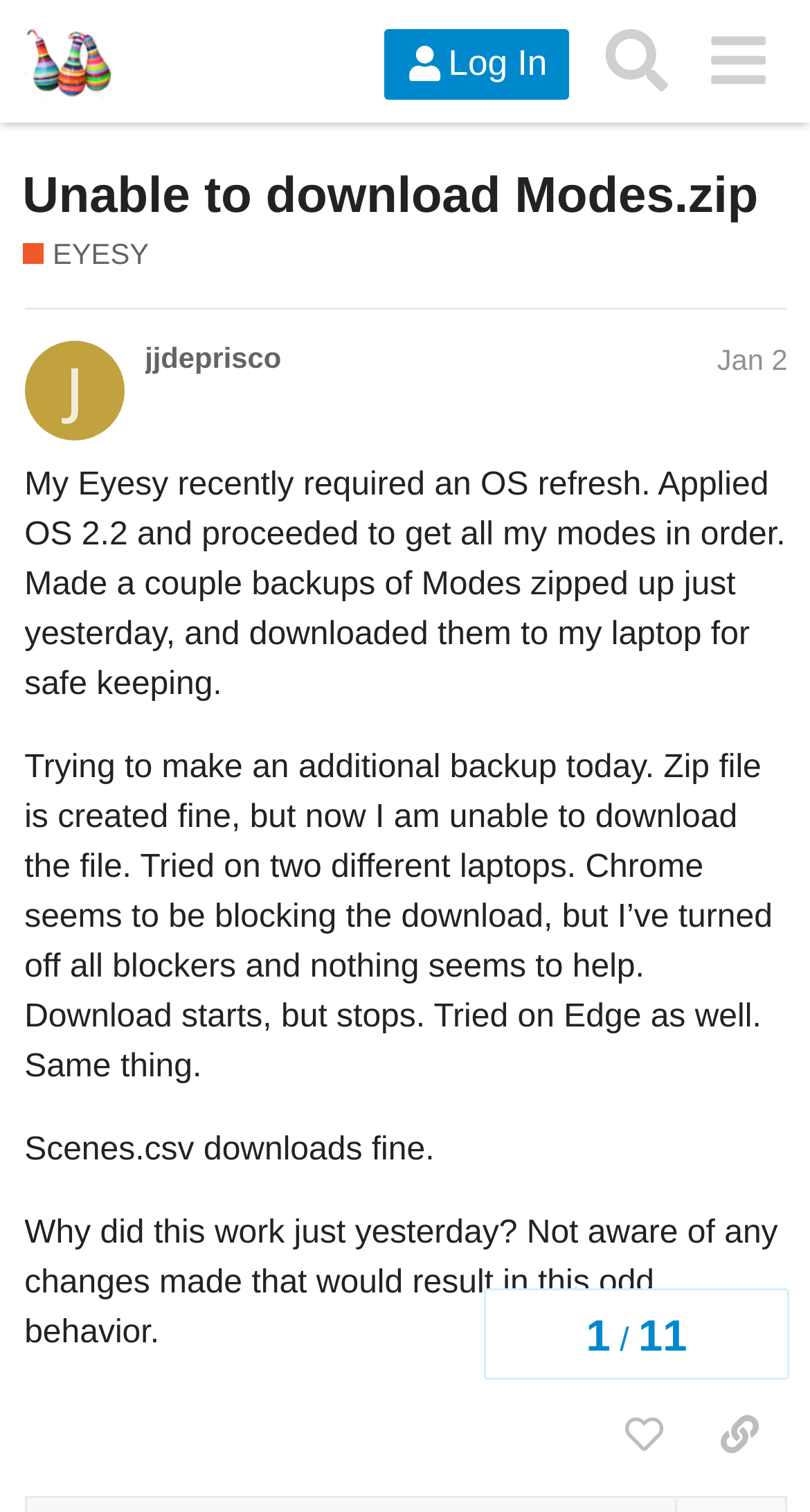Answer the question below using just one word or a short phrase: 
What is the purpose of the button 'like this post'?

to like the post